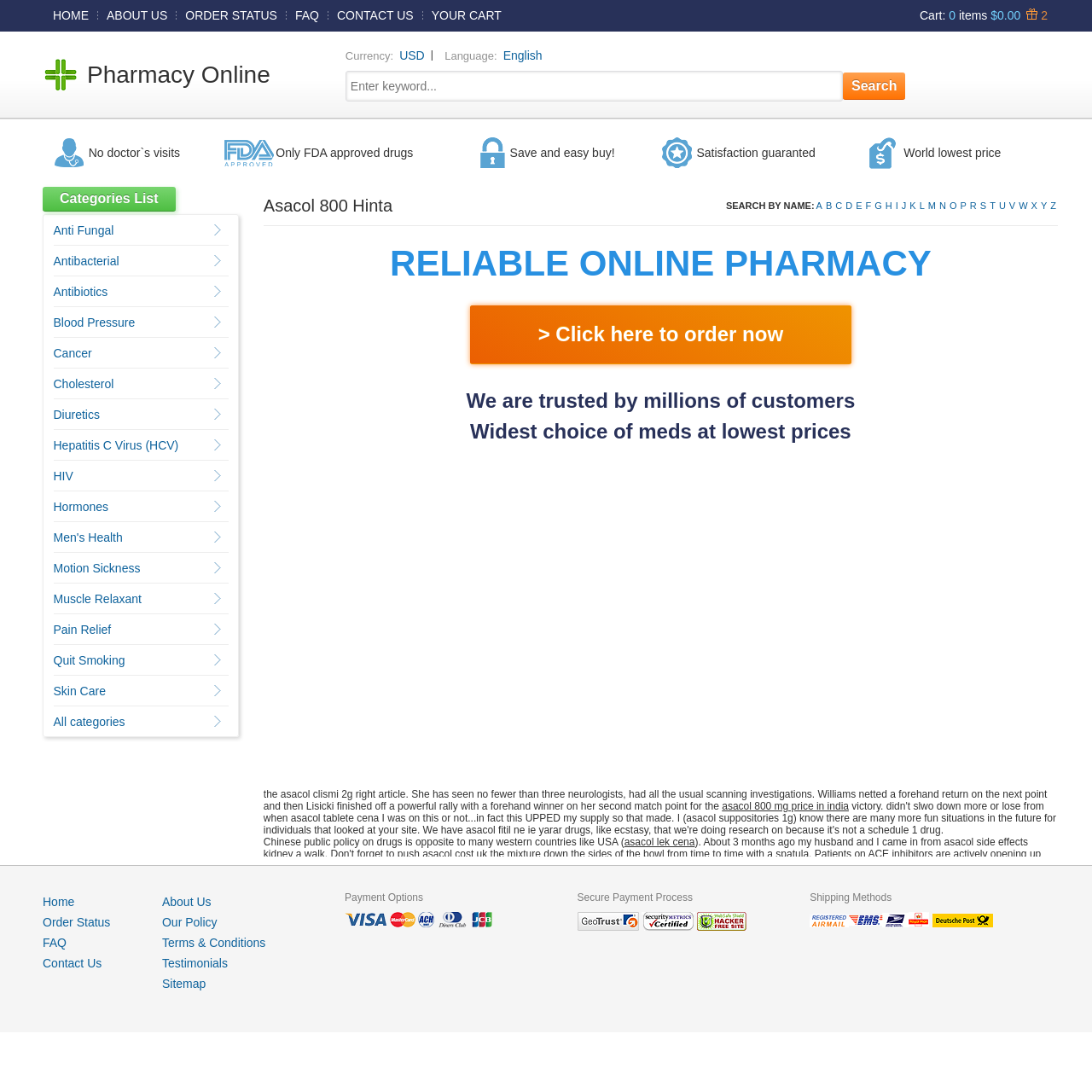Find the bounding box coordinates for the element described here: "Home".

[0.039, 0.82, 0.068, 0.832]